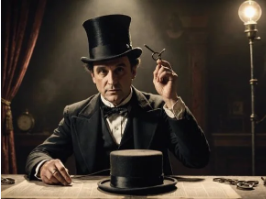Give an in-depth description of what is happening in the image.

The image showcases a magician dressed in classic attire, complete with a tall black top hat, white shirt, and a black bow tie. He sits at a table draped with a light-colored cloth, intently holding a pair of scissors in one hand, while his other hand points towards a black top hat placed on the table in front of him. The background exudes a vintage ambiance, featuring deep red curtains and soft lighting from a nearby lamp, creating an intriguing and mysterious atmosphere. This image relates to the article titled "10 Best Ways Houdini Shaped Today's Magic Scene," highlighting the evolving art of magic and illusions.